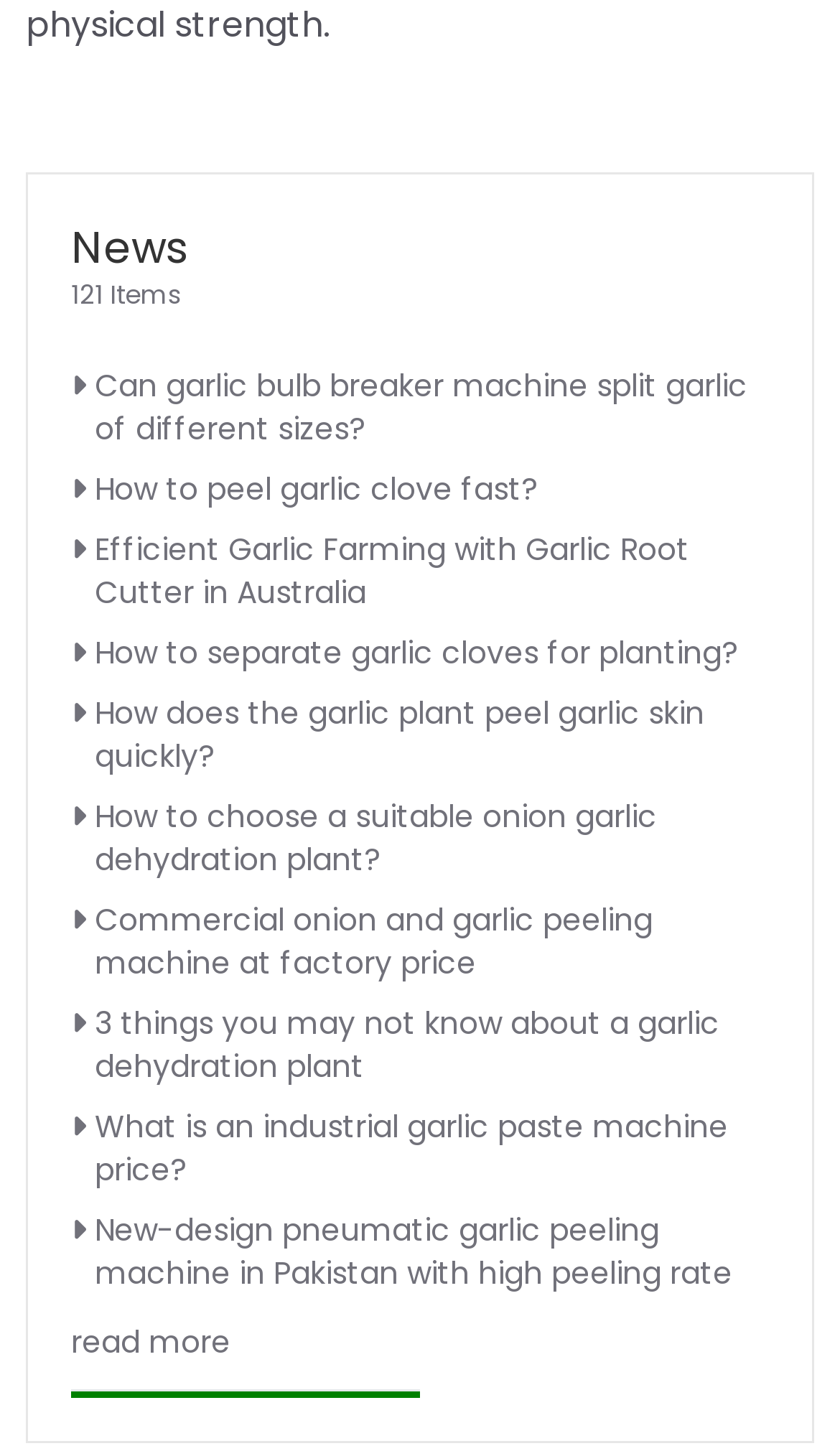What is the purpose of the 'read more' link?
Identify the answer in the screenshot and reply with a single word or phrase.

To read more news